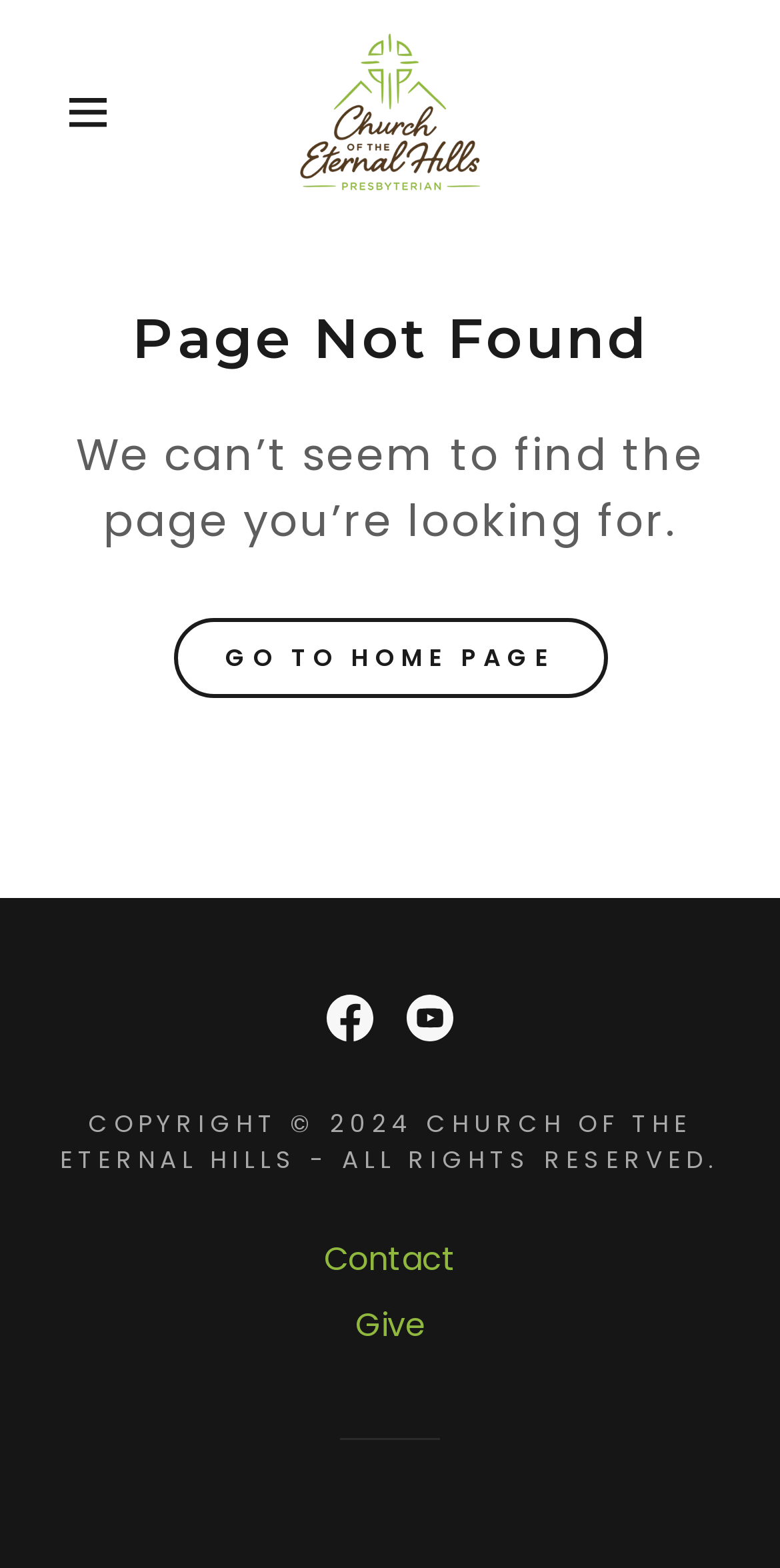Using the element description: "Give", determine the bounding box coordinates. The coordinates should be in the format [left, top, right, bottom], with values between 0 and 1.

[0.435, 0.824, 0.565, 0.866]